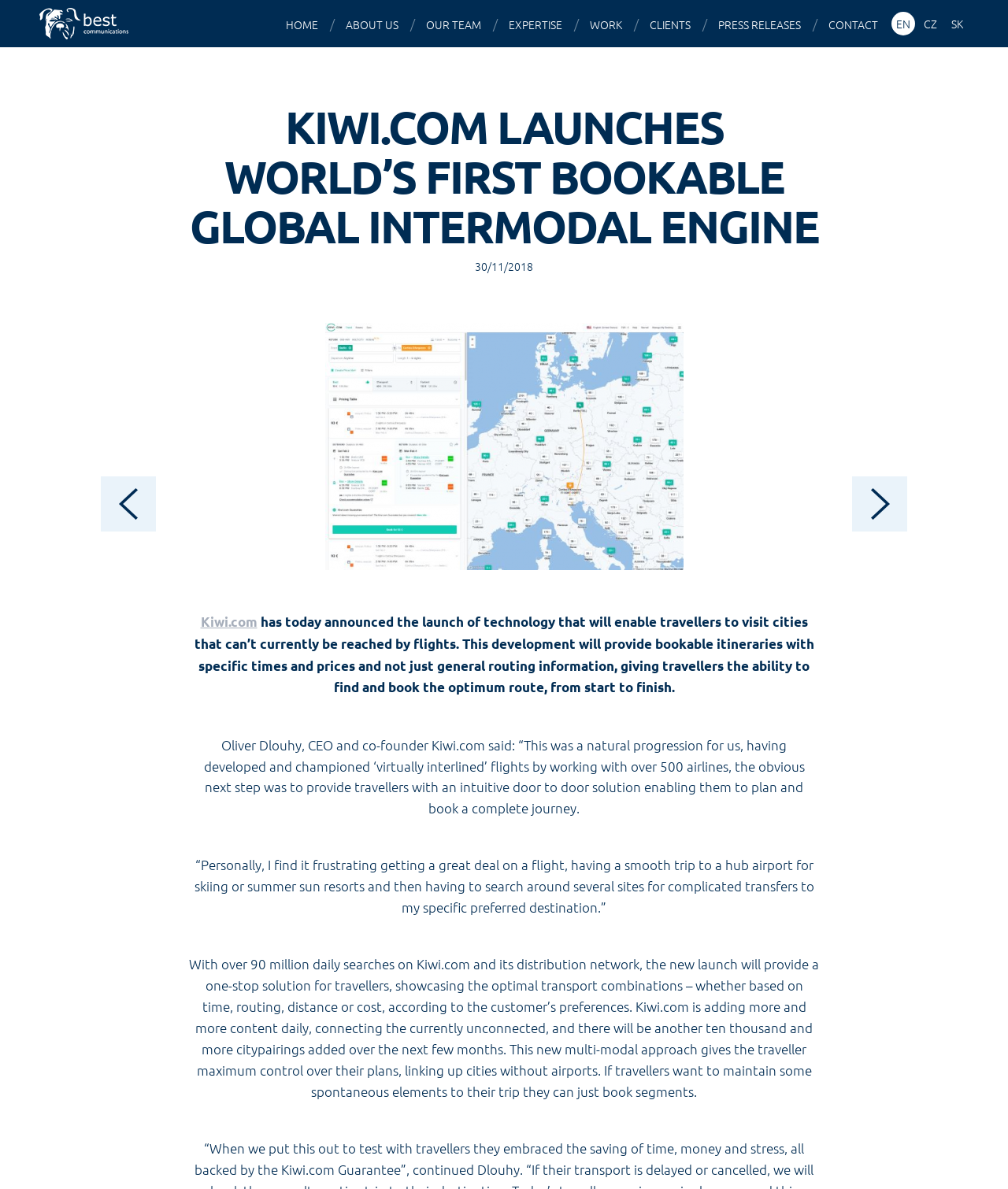Please locate the bounding box coordinates of the element that needs to be clicked to achieve the following instruction: "Switch to Czech language". The coordinates should be four float numbers between 0 and 1, i.e., [left, top, right, bottom].

[0.911, 0.01, 0.934, 0.03]